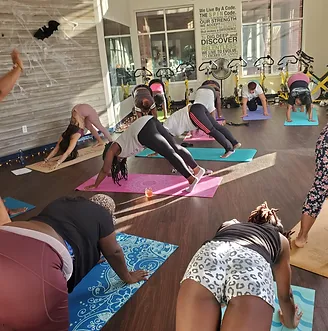What type of yoga is offered in Charleston, SC?
Provide a comprehensive and detailed answer to the question.

According to the caption, one of the class offerings in the Charleston, SC area is Prenatal Yoga, which is specifically designed for pregnant women, in addition to Yoga Summerville.